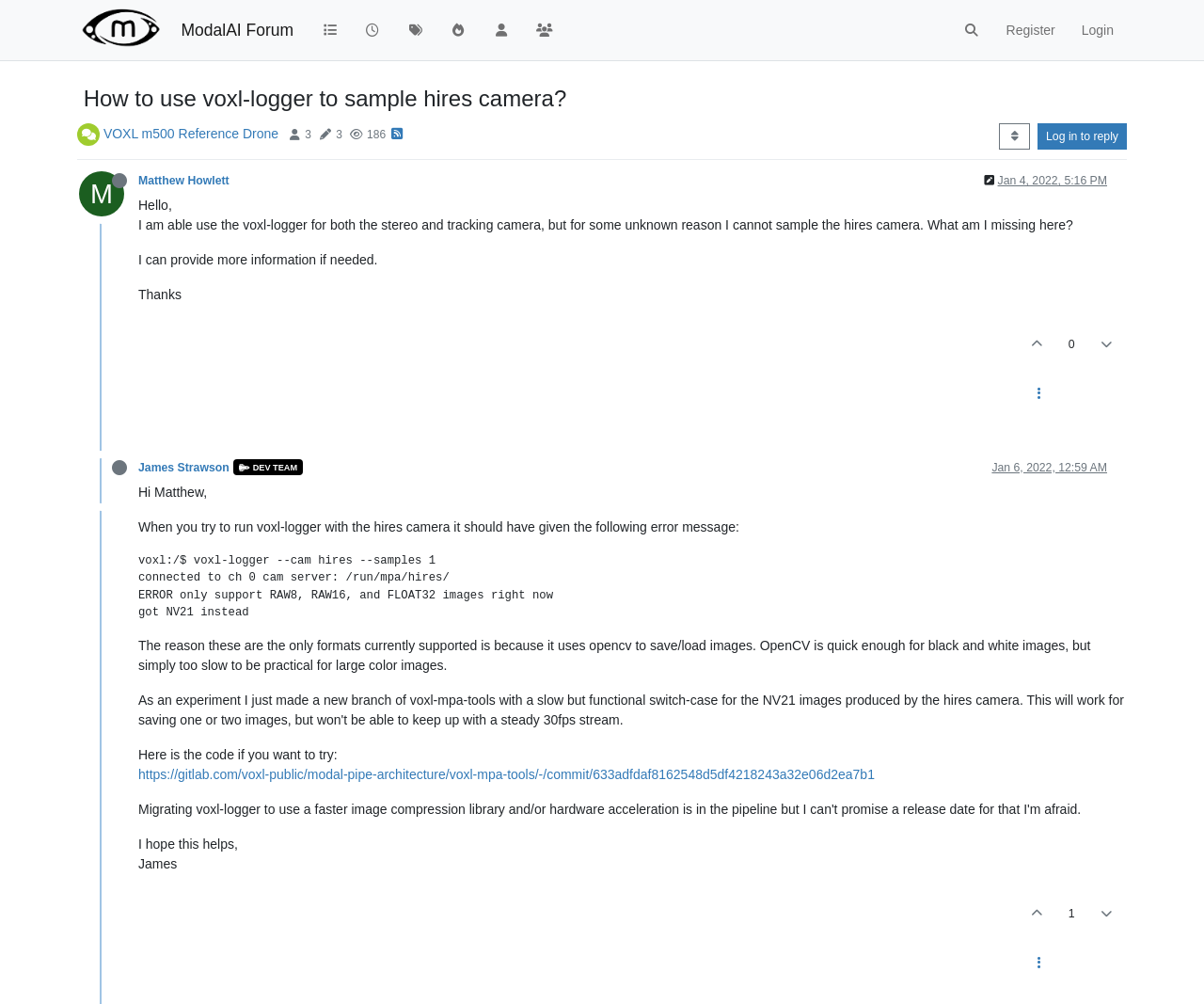Elaborate on the information and visuals displayed on the webpage.

This webpage is a forum discussion on ModalAI Forum, specifically a topic titled "How to use voxl-logger to sample hires camera?" The top section of the page features a navigation menu with links to categories, recent posts, tags, popular posts, users, and groups. There is also a search bar with a magnifying glass icon.

Below the navigation menu, there is a heading that displays the topic title. On the right side of the heading, there are links to "VOXL m500 Reference Drone" and some statistics about the post, including the number of posters, posts, views, and a timestamp.

The main content of the page is a discussion between two users, Matthew Howlett and James Strawson, who are both identified by their usernames and online status. Matthew's post is at the top, asking for help with using voxl-logger to sample the hires camera. James responds with a detailed answer, providing an error message and explaining the reason behind it. He also shares some code and a link to a commit on GitLab.

Throughout the discussion, there are various icons and buttons, including like and reply buttons, as well as timestamps for each post. The page also features a "Log in to reply" button at the bottom.